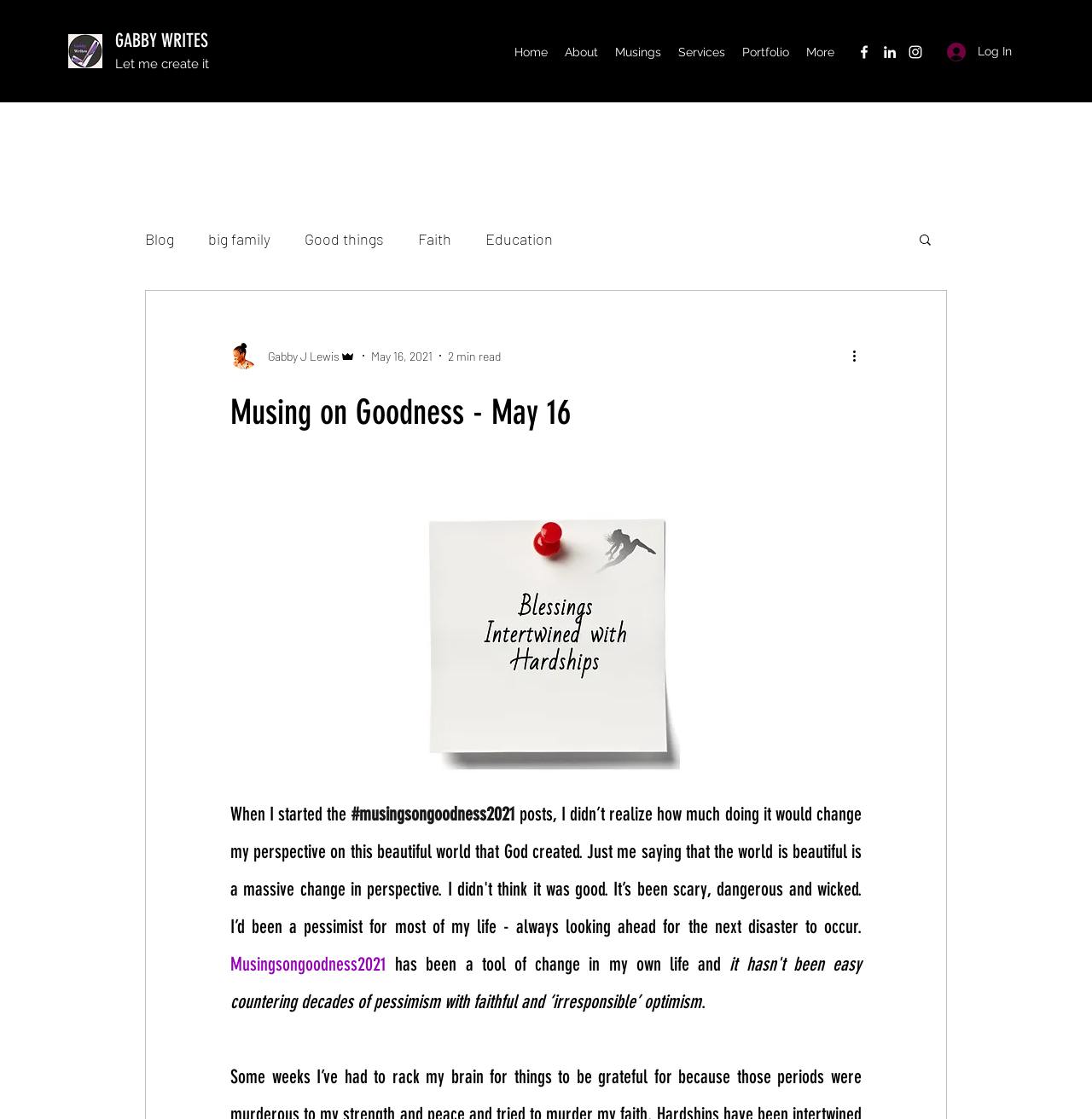Could you determine the bounding box coordinates of the clickable element to complete the instruction: "Click the 'Log In' button"? Provide the coordinates as four float numbers between 0 and 1, i.e., [left, top, right, bottom].

[0.856, 0.032, 0.938, 0.061]